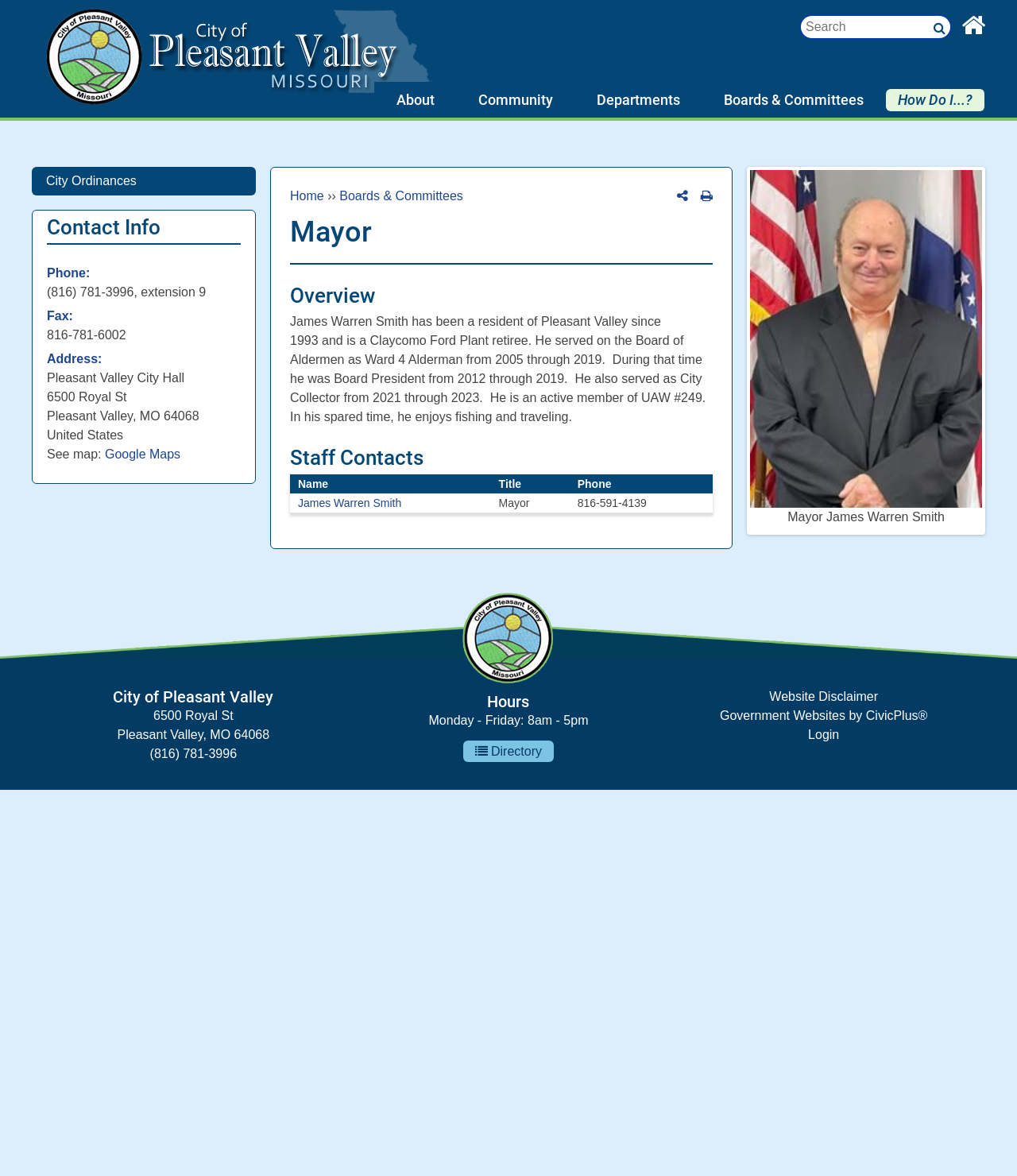Please give a one-word or short phrase response to the following question: 
What is the phone number of the City Hall?

(816) 781-3996